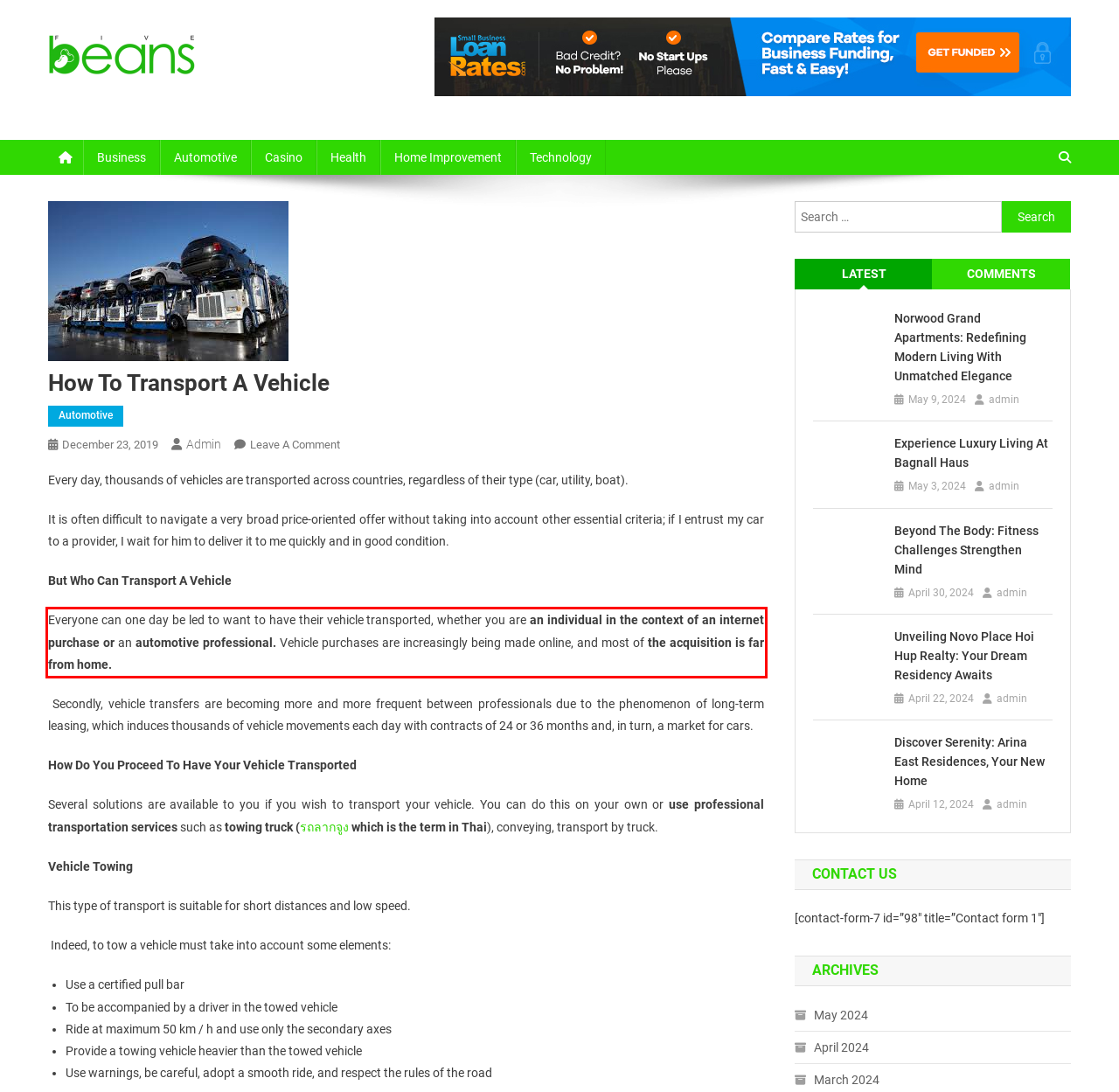Using the provided screenshot of a webpage, recognize the text inside the red rectangle bounding box by performing OCR.

Everyone can one day be led to want to have their vehicle transported, whether you are an individual in the context of an internet purchase or an automotive professional. Vehicle purchases are increasingly being made online, and most of the acquisition is far from home.